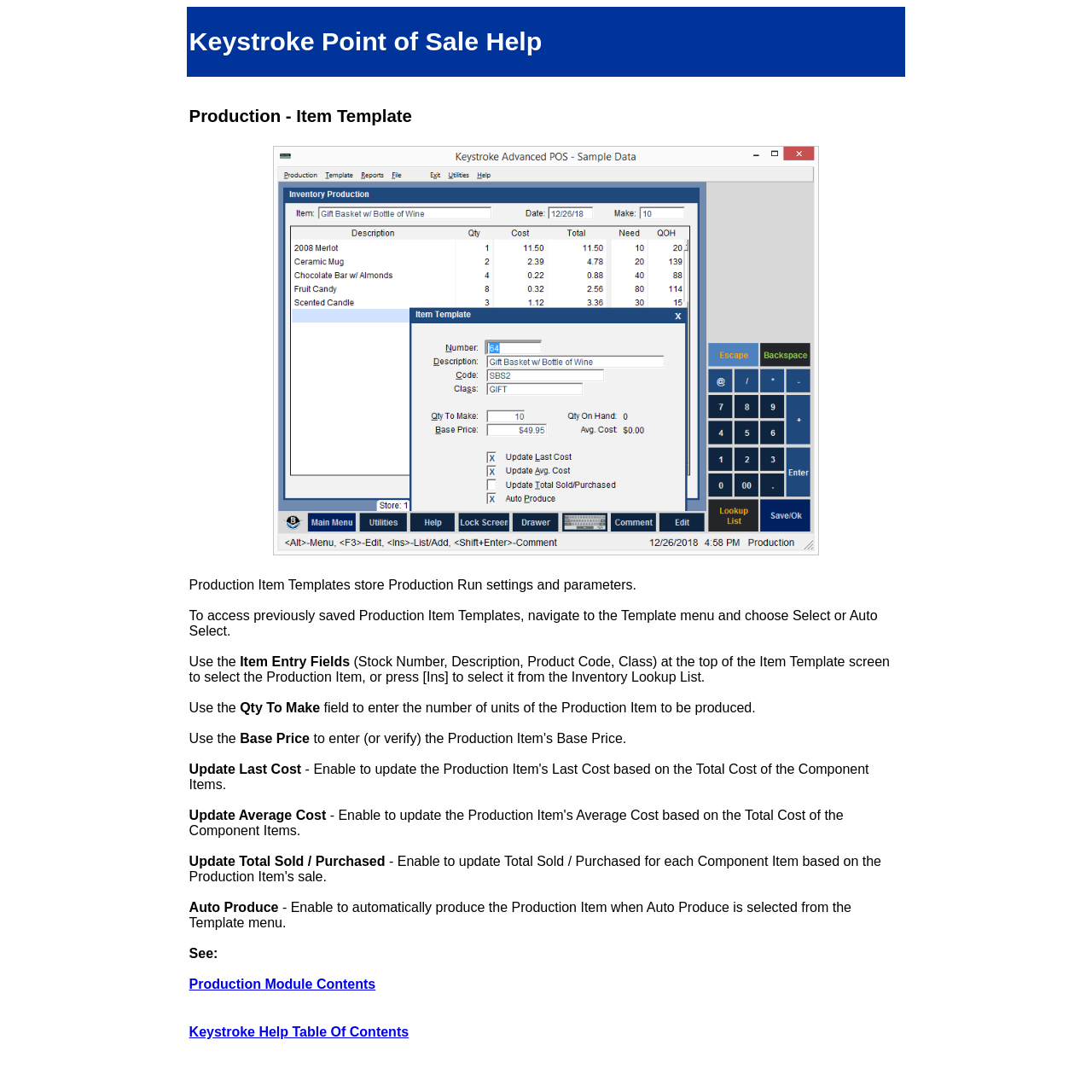Provide the bounding box coordinates for the UI element that is described by this text: "Production Module Contents". The coordinates should be in the form of four float numbers between 0 and 1: [left, top, right, bottom].

[0.173, 0.894, 0.344, 0.907]